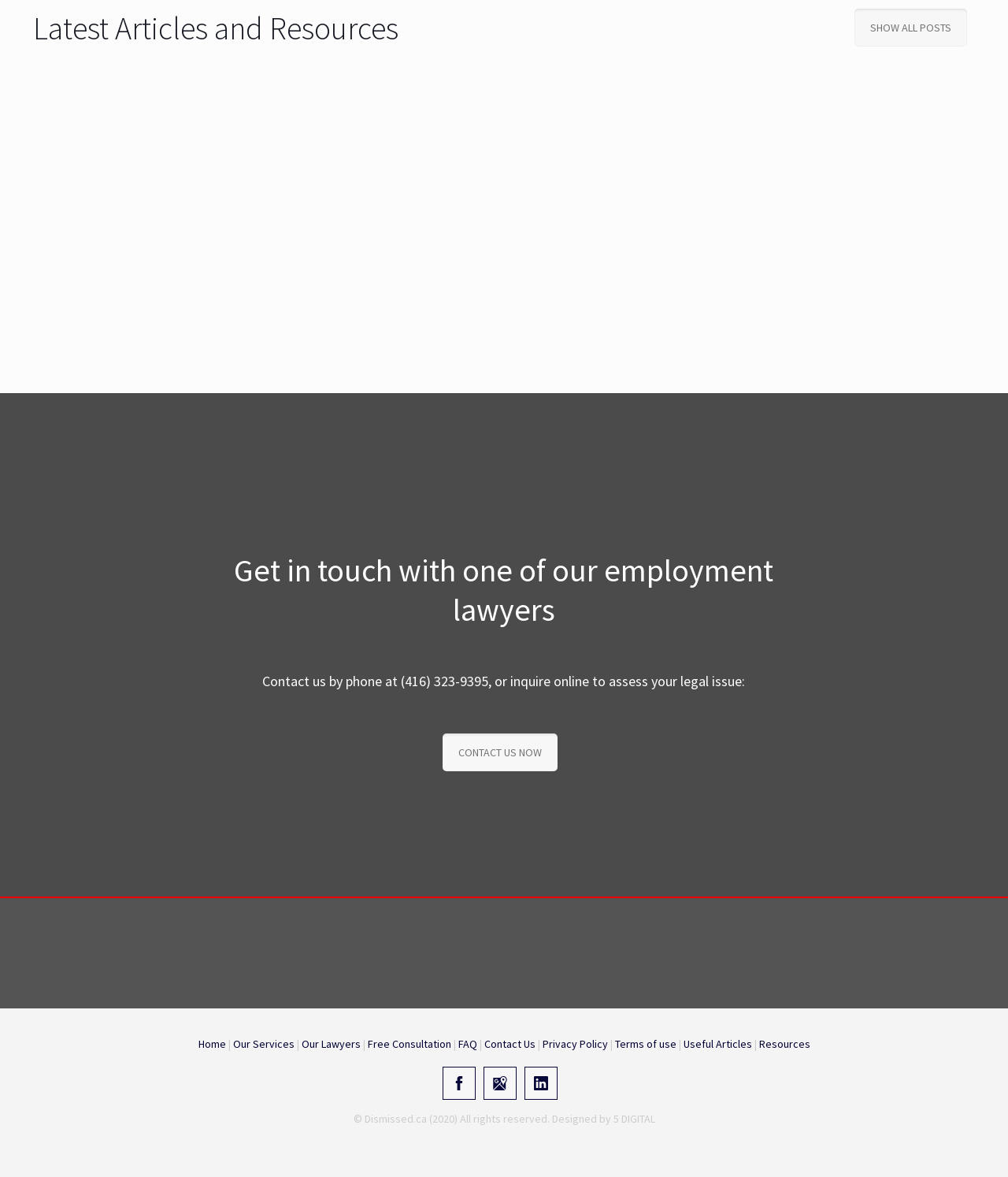Please determine the bounding box coordinates of the element to click on in order to accomplish the following task: "Go to 'Home'". Ensure the coordinates are four float numbers ranging from 0 to 1, i.e., [left, top, right, bottom].

[0.196, 0.881, 0.224, 0.893]